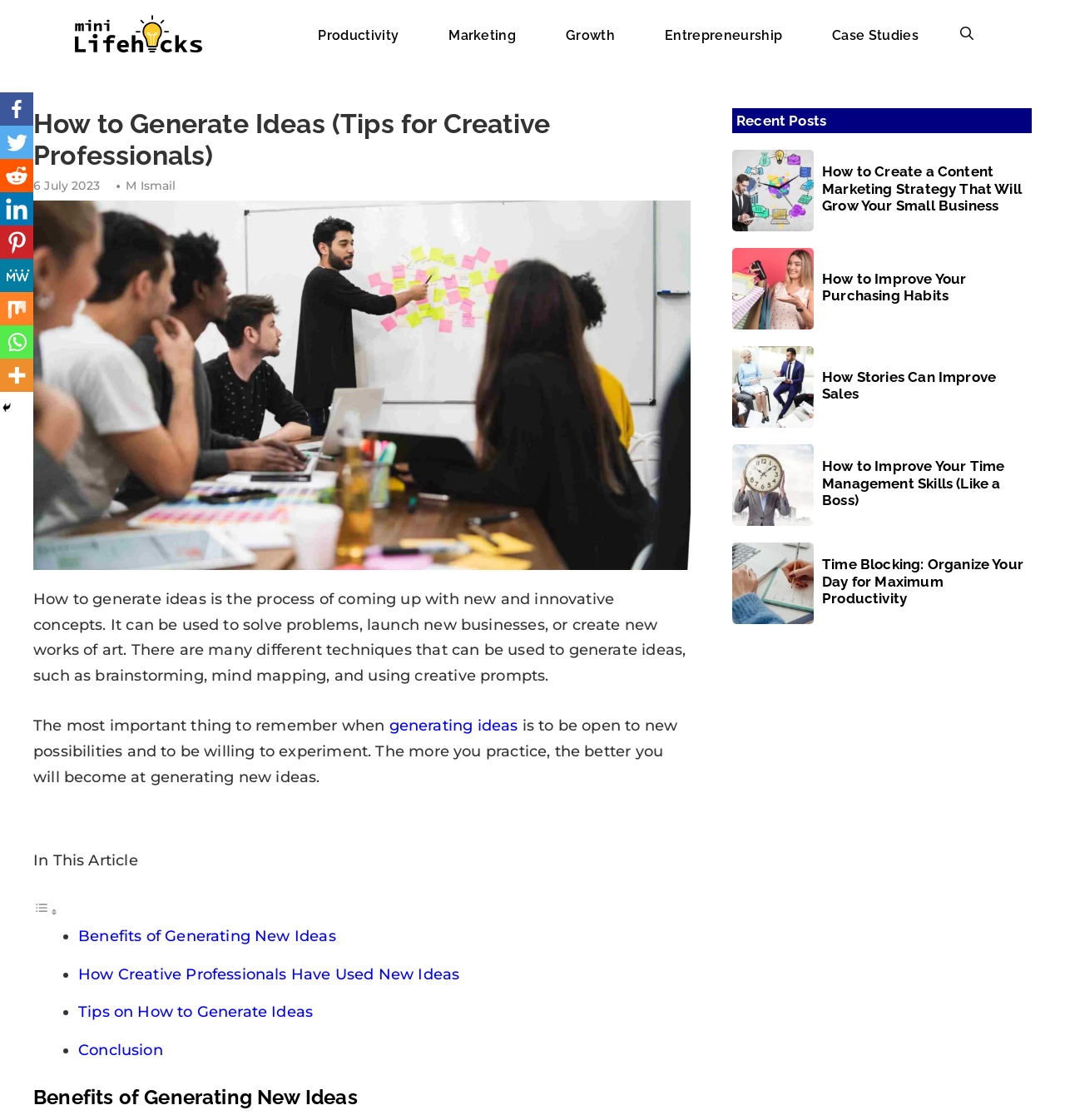Determine the bounding box coordinates of the clickable area required to perform the following instruction: "Toggle the table of content". The coordinates should be represented as four float numbers between 0 and 1: [left, top, right, bottom].

[0.031, 0.805, 0.055, 0.821]